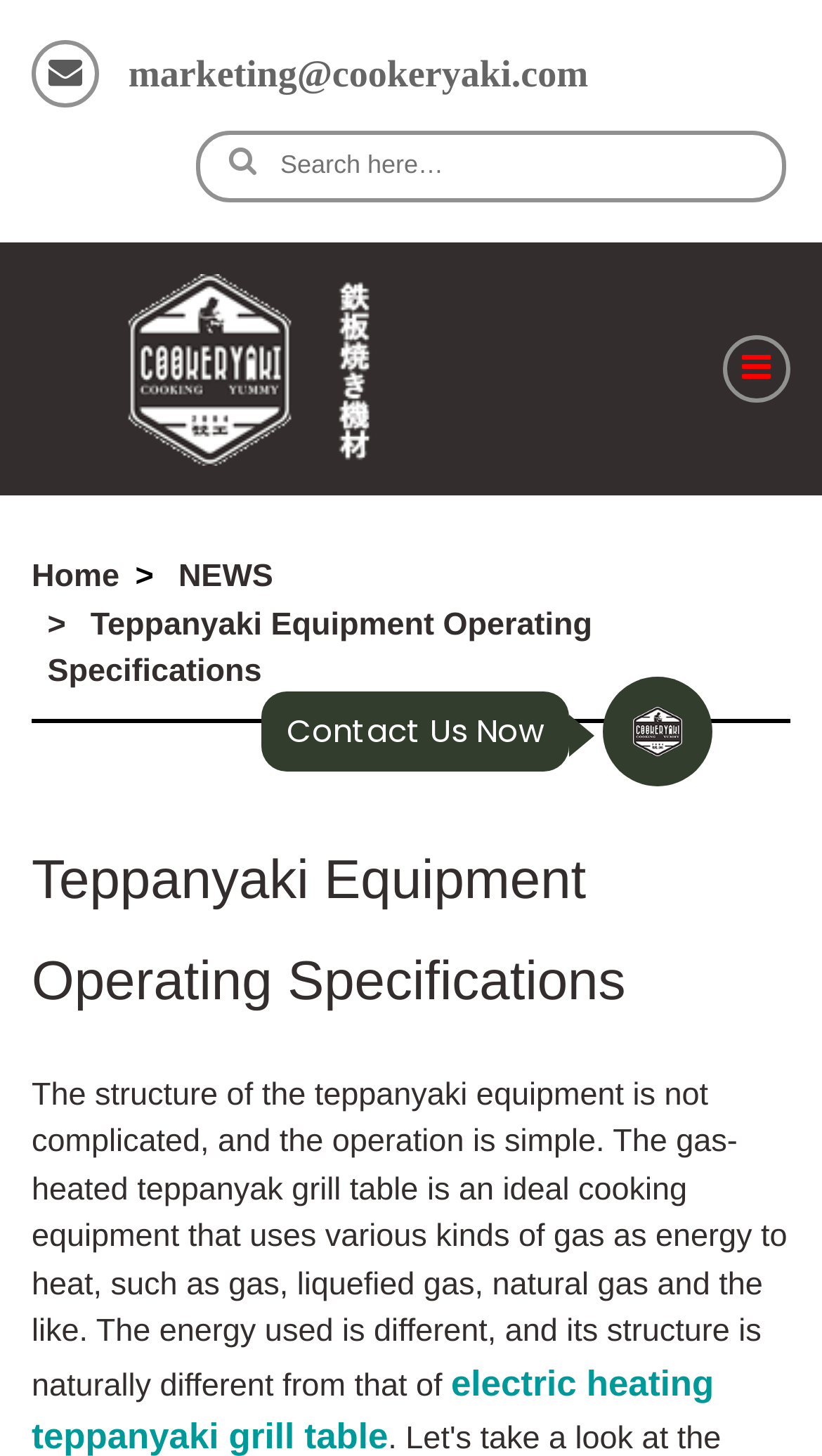Given the description of a UI element: "parent_node: Search here…", identify the bounding box coordinates of the matching element in the webpage screenshot.

[0.259, 0.094, 0.331, 0.134]